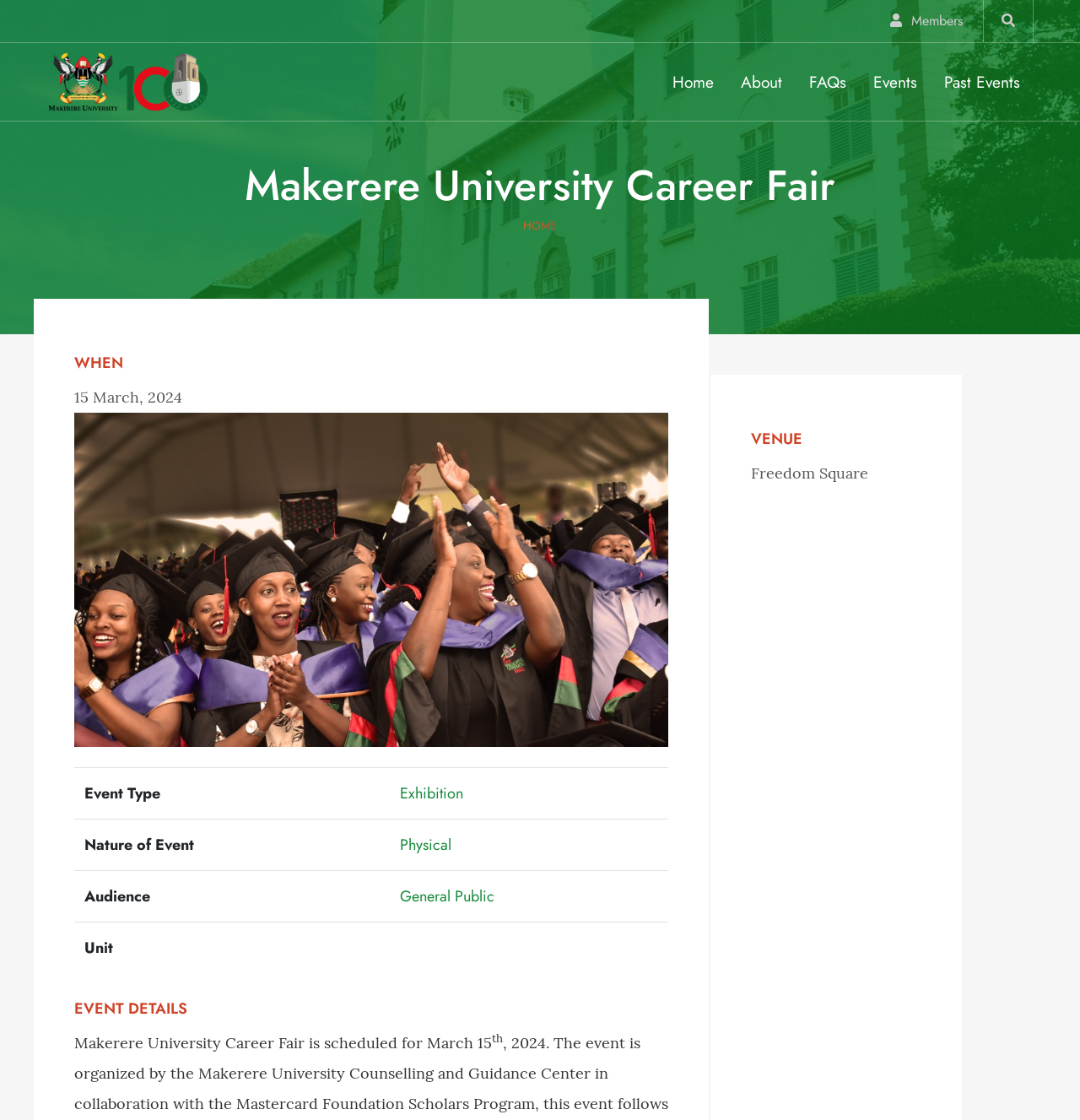Could you specify the bounding box coordinates for the clickable section to complete the following instruction: "Check the 'VENUE' information"?

[0.695, 0.382, 0.743, 0.402]